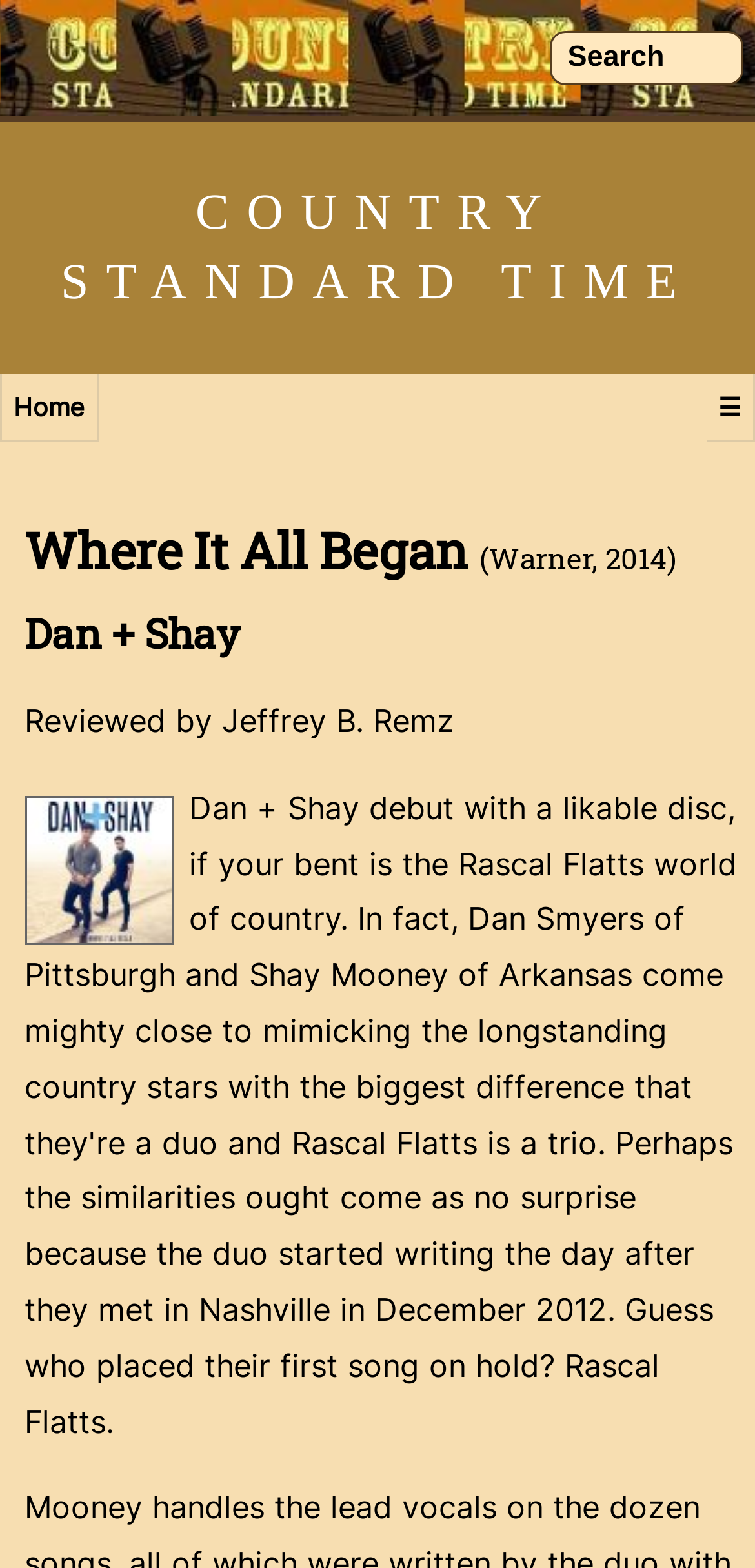What is the navigation menu icon?
Provide a detailed answer to the question, using the image to inform your response.

The navigation menu icon can be found in the link element '☰' which is located at the top right corner of the webpage, indicating that it is the icon for the navigation menu.